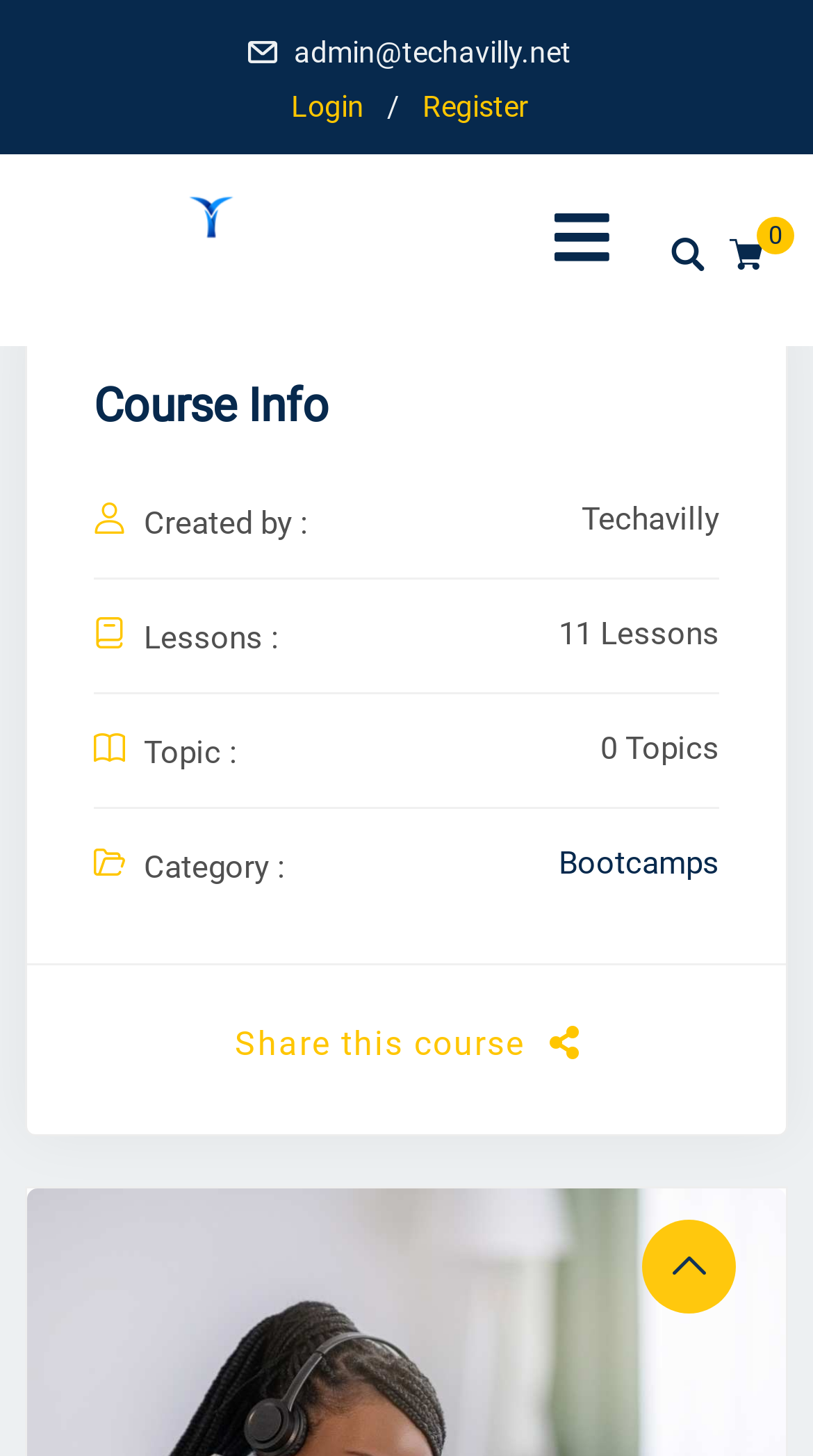Provide a brief response using a word or short phrase to this question:
What is the purpose of the link with the '' icon?

Unknown